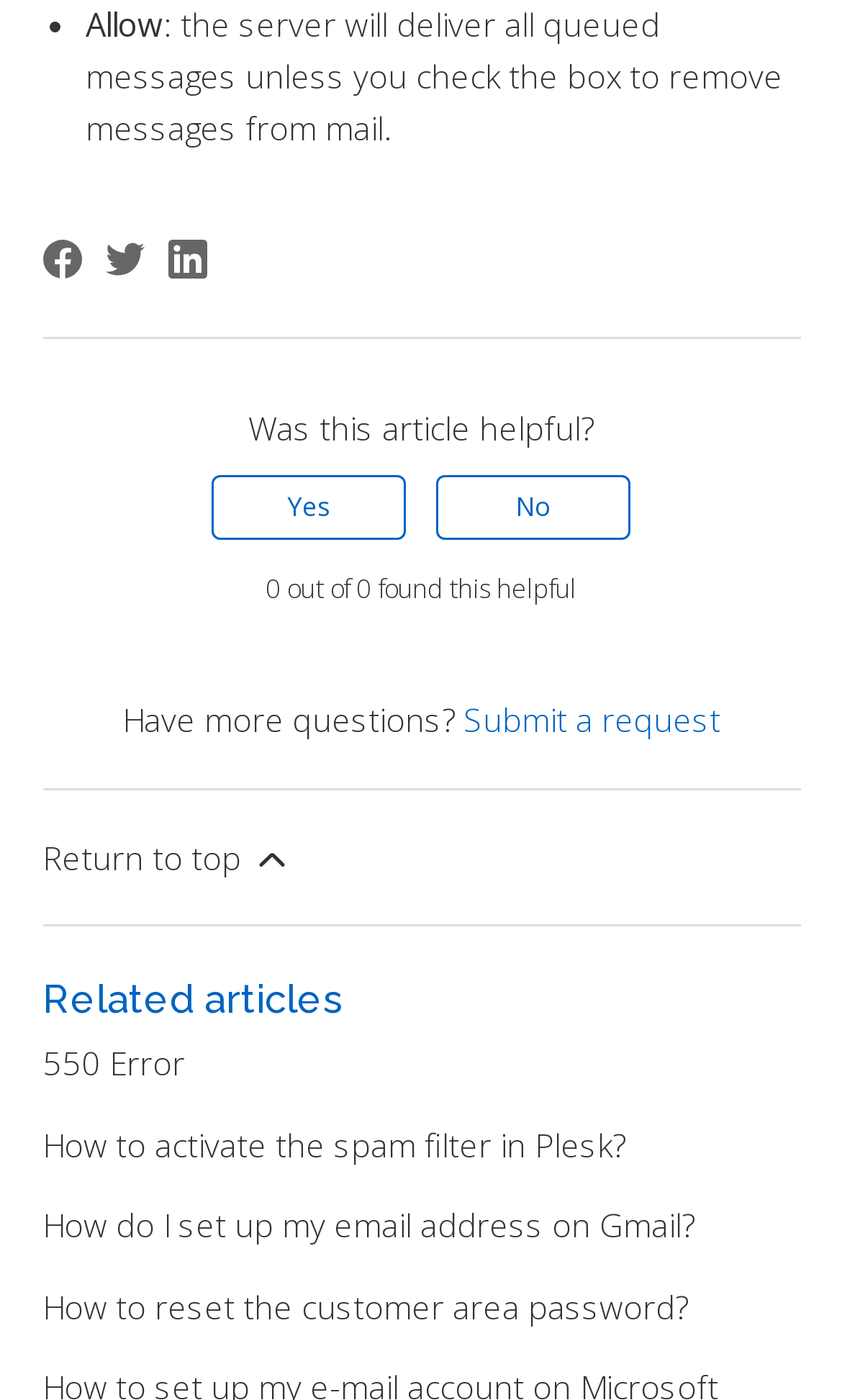Specify the bounding box coordinates for the region that must be clicked to perform the given instruction: "View related article about 550 Error".

[0.05, 0.744, 0.219, 0.775]